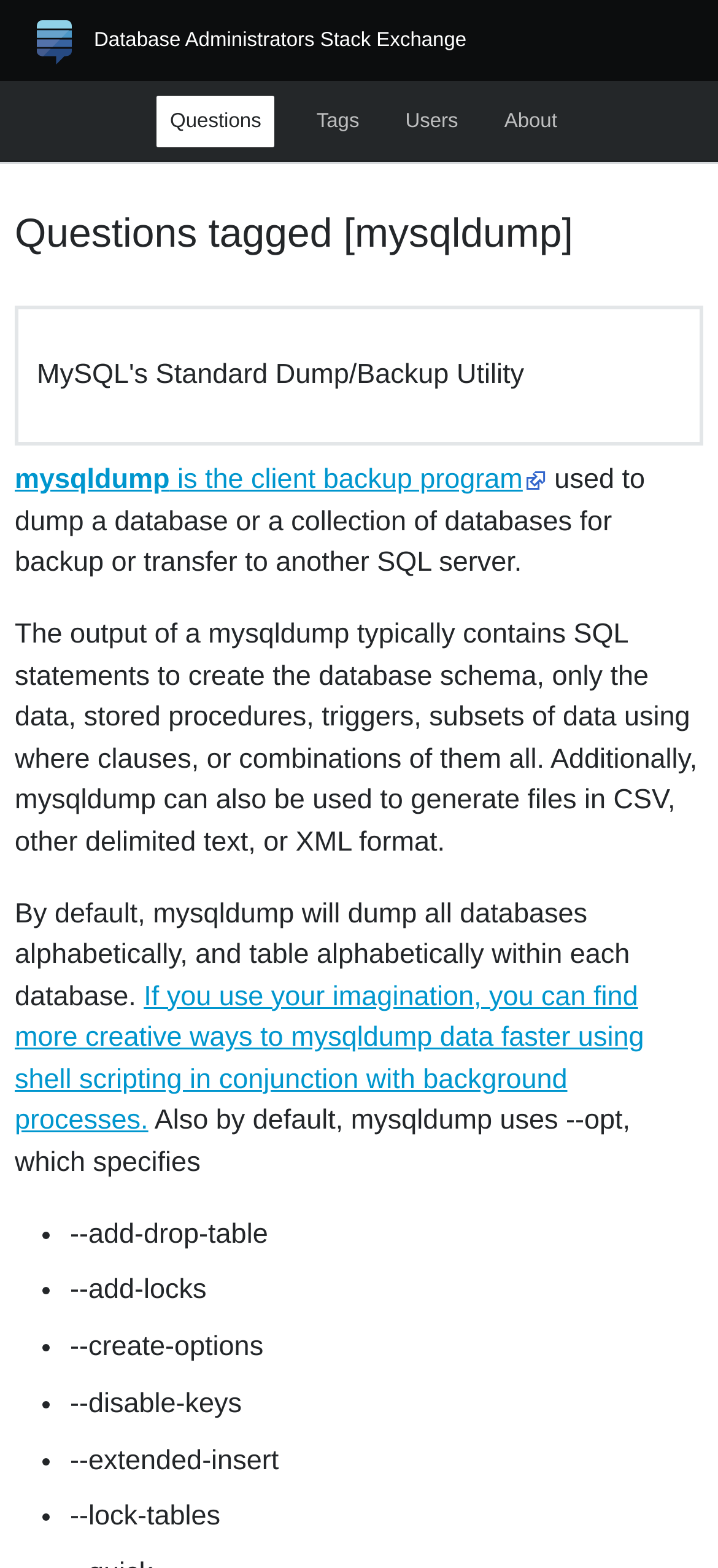Please find and report the bounding box coordinates of the element to click in order to perform the following action: "Visit related questions". The coordinates should be expressed as four float numbers between 0 and 1, in the format [left, top, right, bottom].

[0.021, 0.625, 0.897, 0.725]